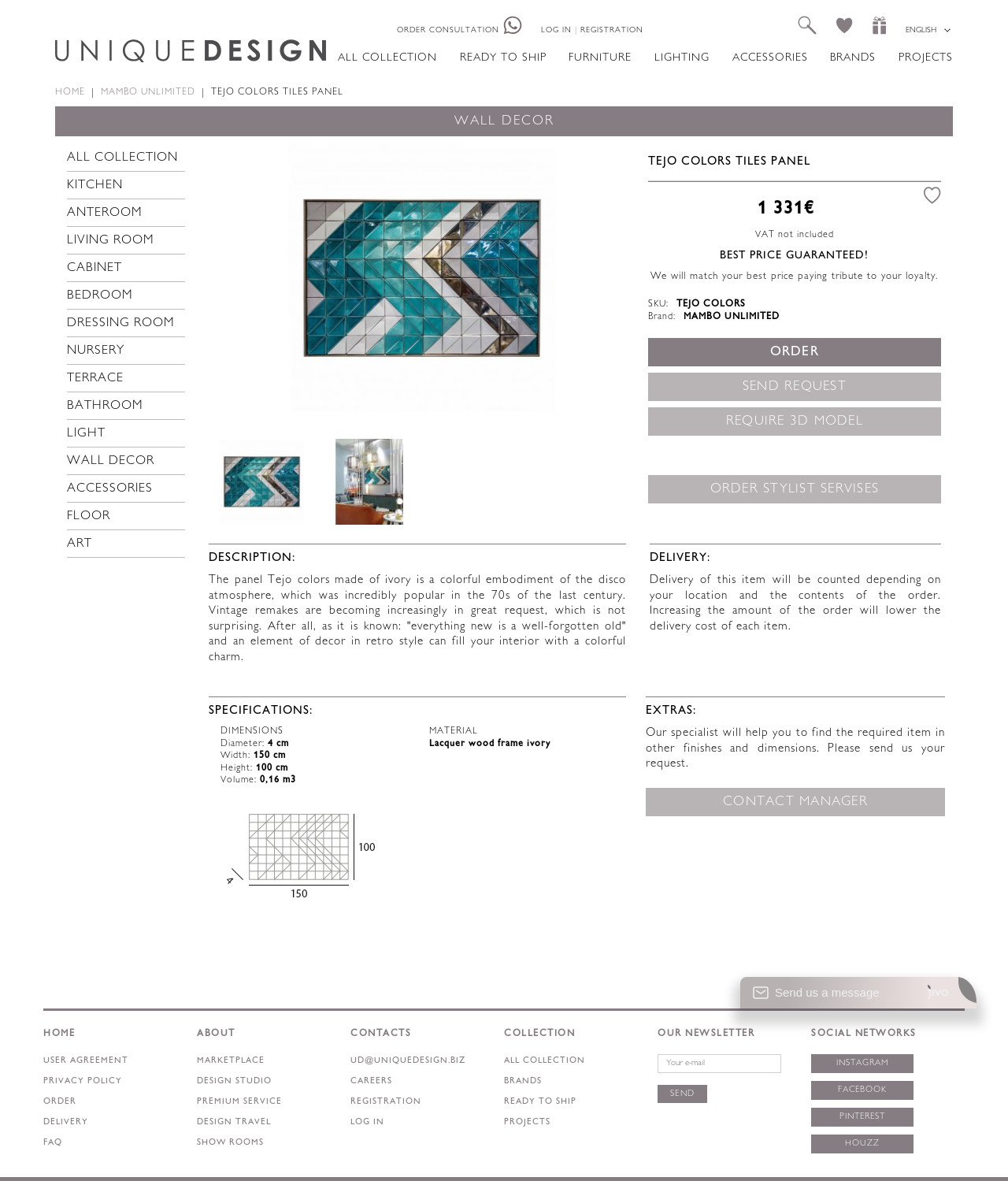What is the style of Tejo colors Tiles Panel?
Refer to the image and provide a one-word or short phrase answer.

Retro